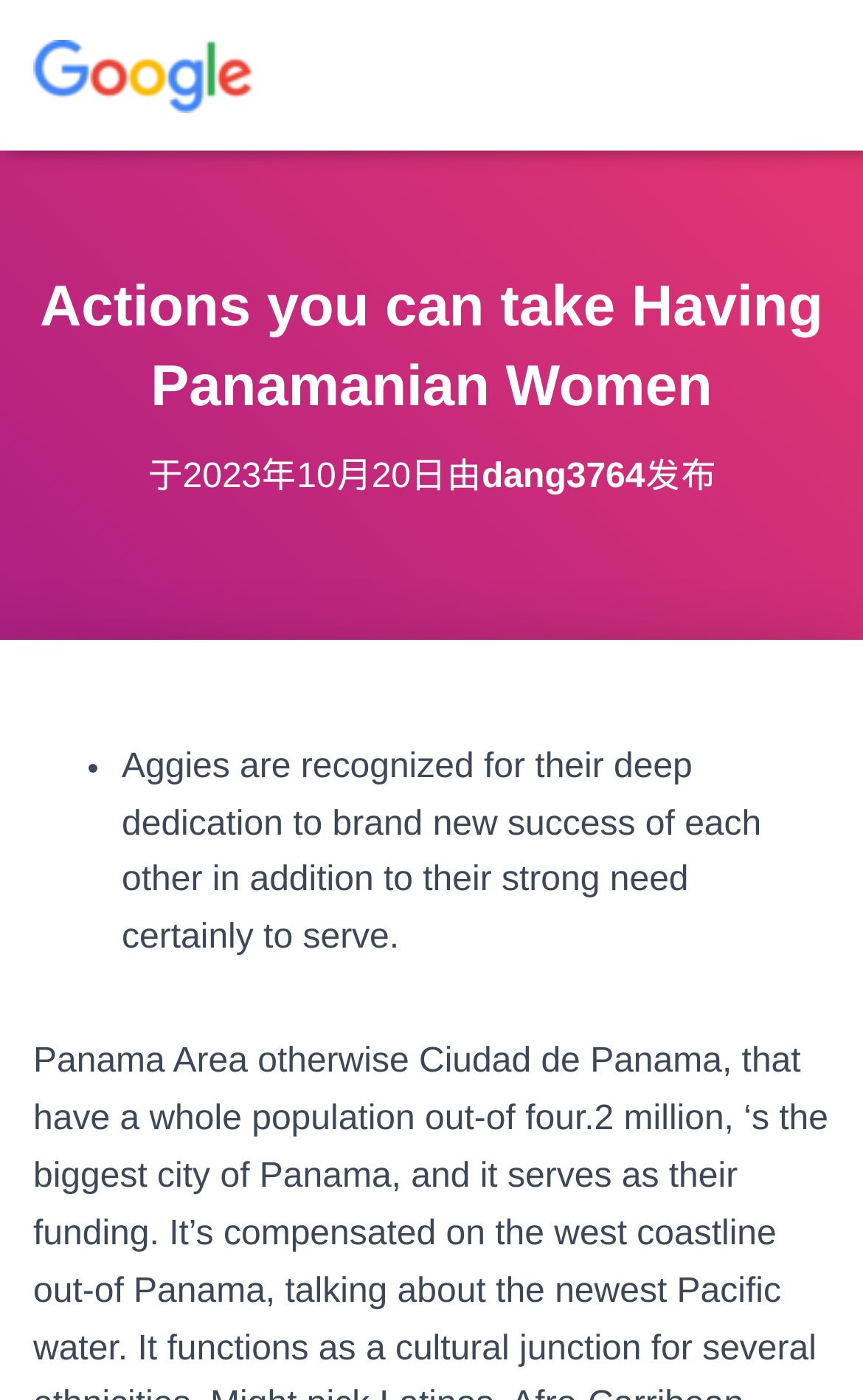What is the purpose of Aggies?
Look at the image and answer with only one word or phrase.

to serve